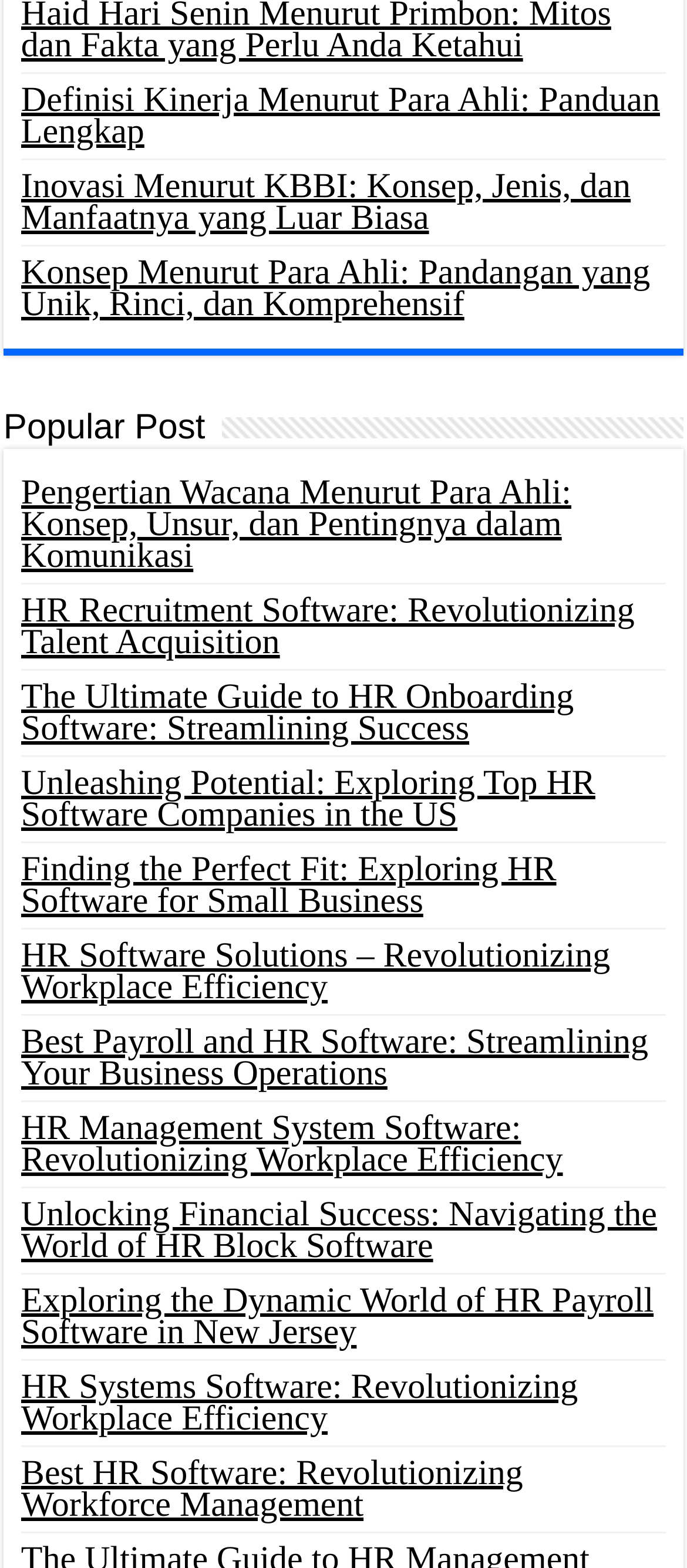Please analyze the image and provide a thorough answer to the question:
What is the title of the first article?

The first article on the webpage has a heading that says 'Definisi Kinerja Menurut Para Ahli: Panduan Lengkap', which translates to 'Definition of Performance According to Experts: A Complete Guide'.